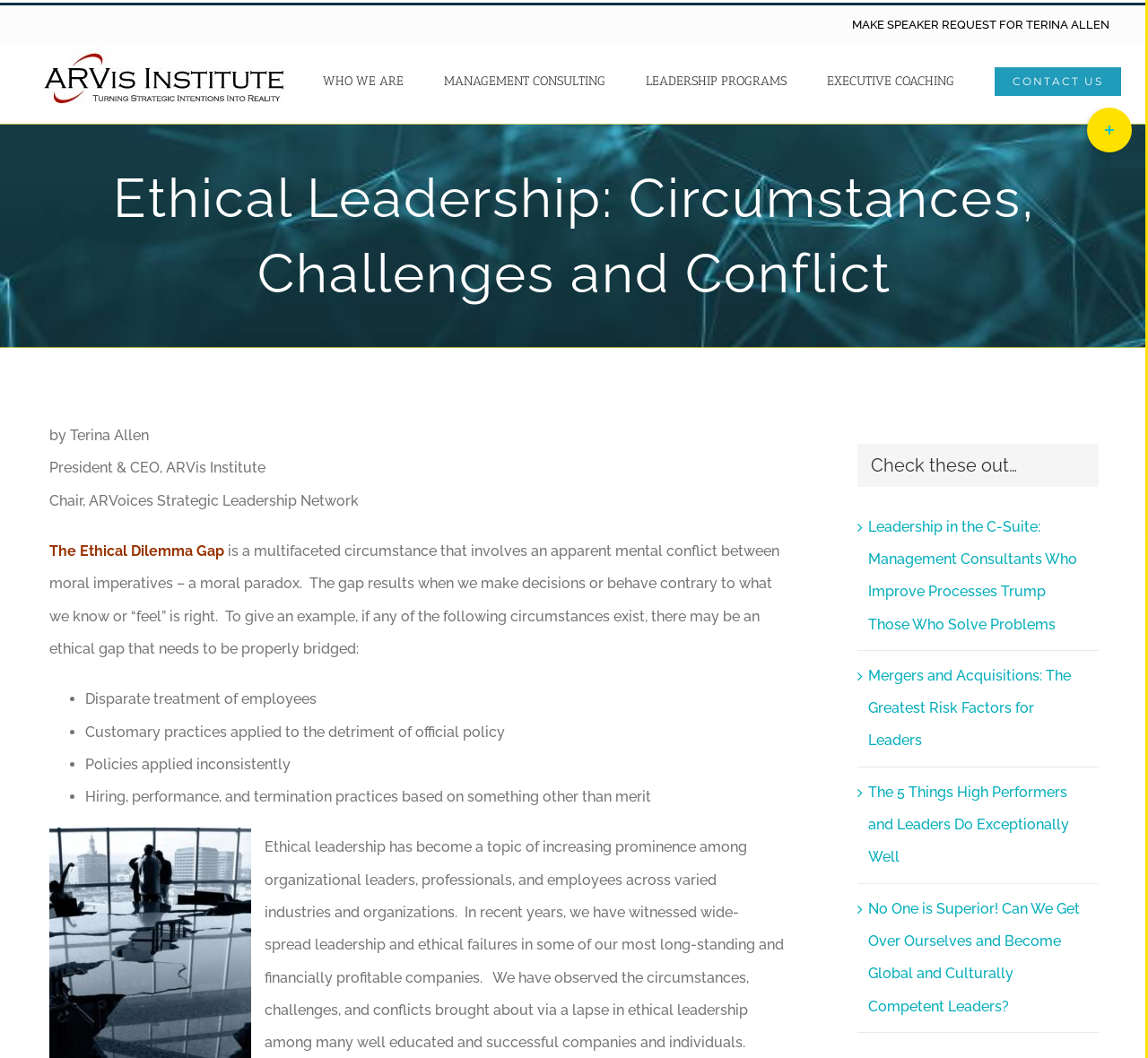Locate the bounding box coordinates of the element's region that should be clicked to carry out the following instruction: "Click the MAKE SPEAKER REQUEST FOR TERINA ALLEN link". The coordinates need to be four float numbers between 0 and 1, i.e., [left, top, right, bottom].

[0.732, 0.005, 0.977, 0.042]